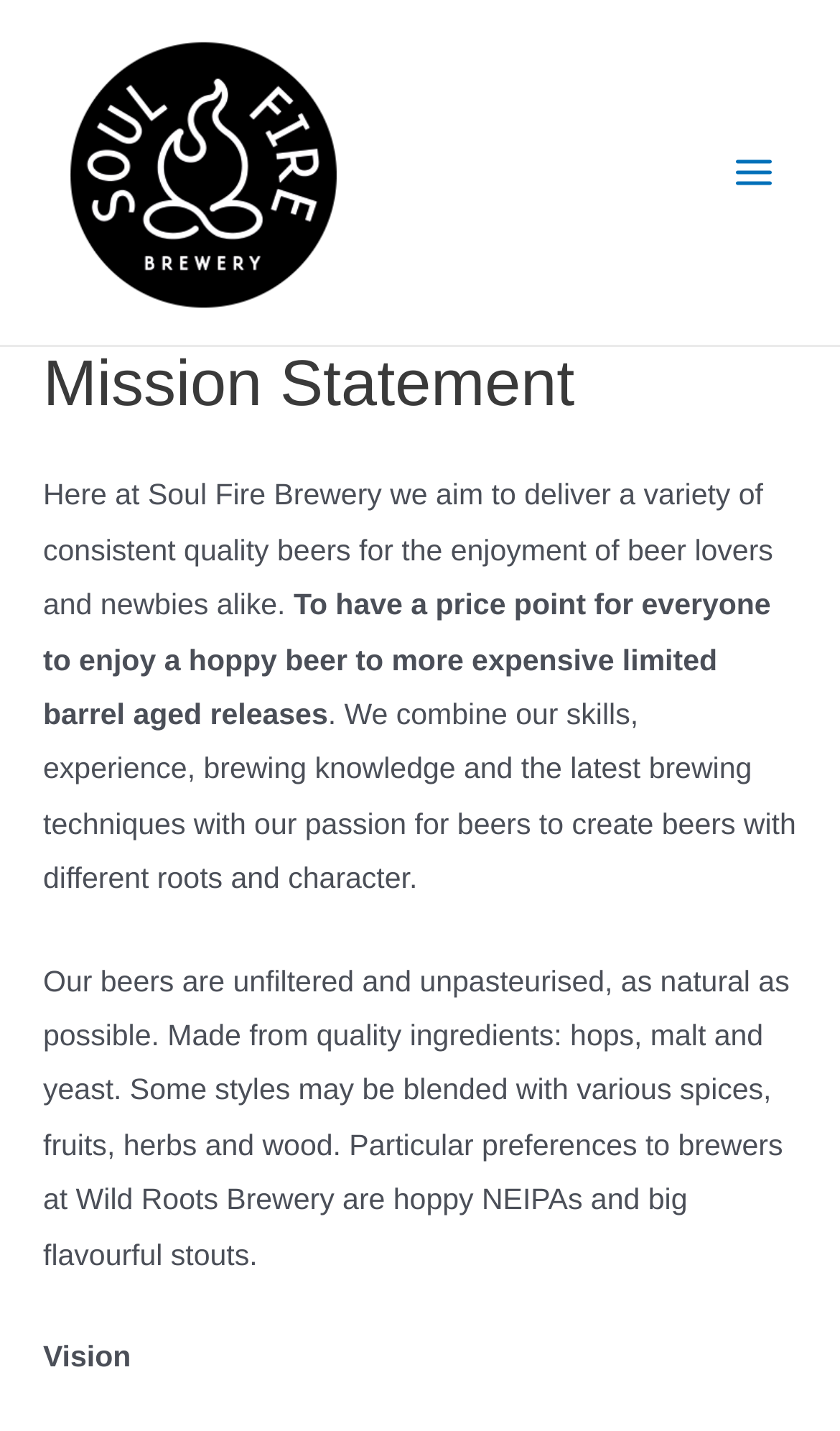What is the name of the brewery?
Examine the screenshot and reply with a single word or phrase.

Soul Fire Brewery